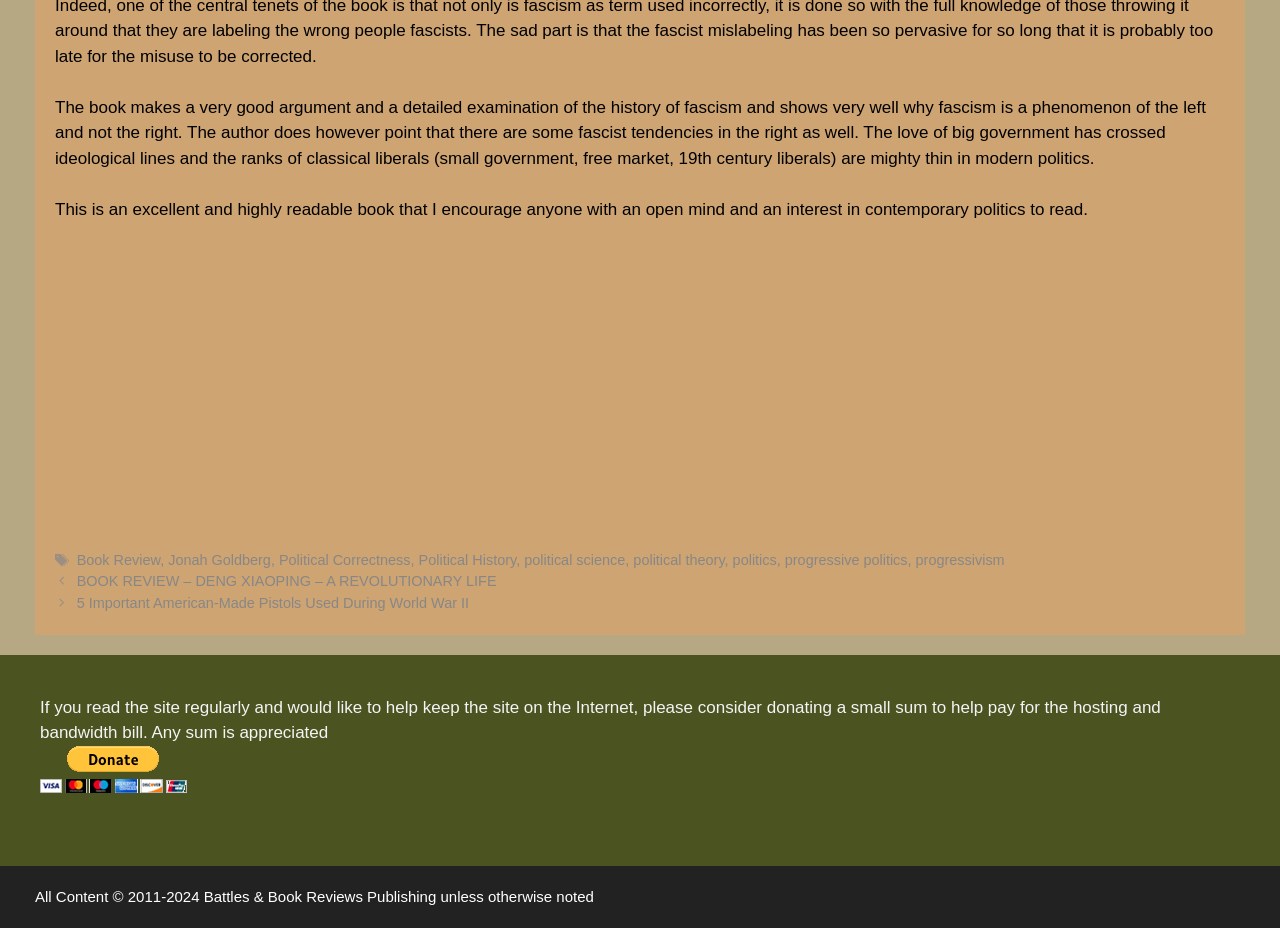Please specify the bounding box coordinates of the clickable region necessary for completing the following instruction: "Click the 'PayPal' button". The coordinates must consist of four float numbers between 0 and 1, i.e., [left, top, right, bottom].

[0.031, 0.803, 0.146, 0.854]